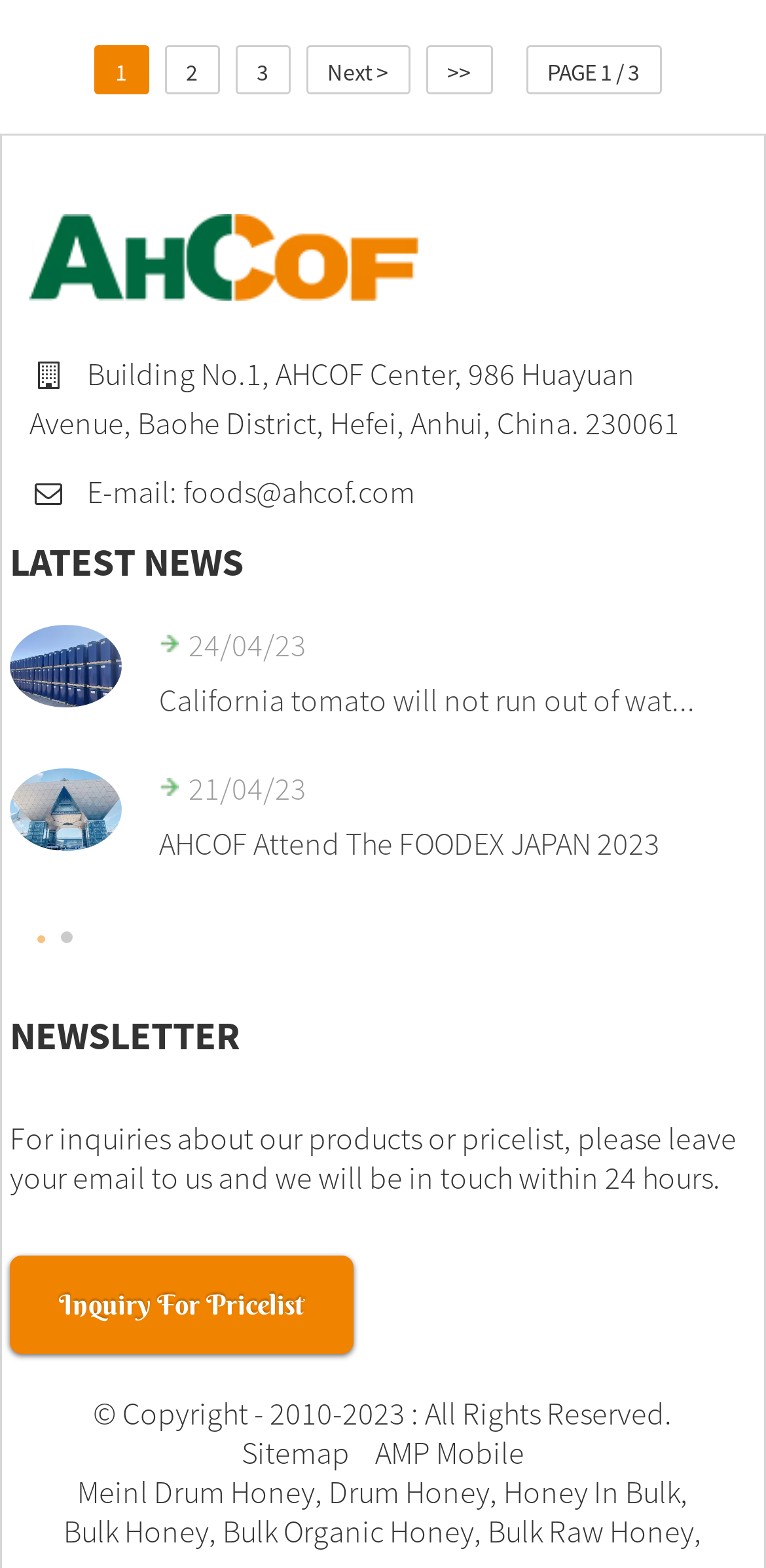Could you provide the bounding box coordinates for the portion of the screen to click to complete this instruction: "View the 'LATEST NEWS'"?

[0.012, 0.342, 0.987, 0.373]